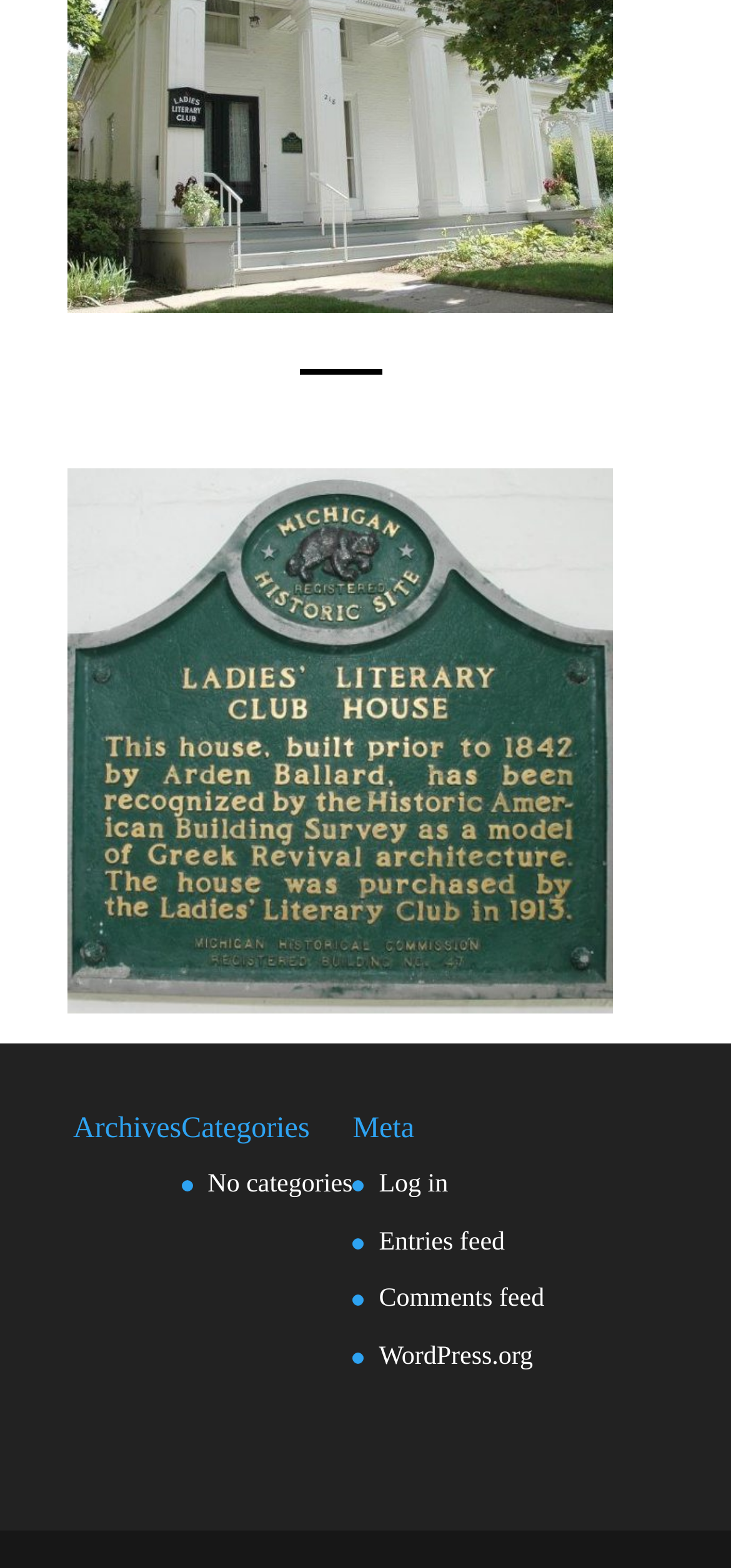How many links are below the 'Meta' heading?
Based on the image, give a concise answer in the form of a single word or short phrase.

4